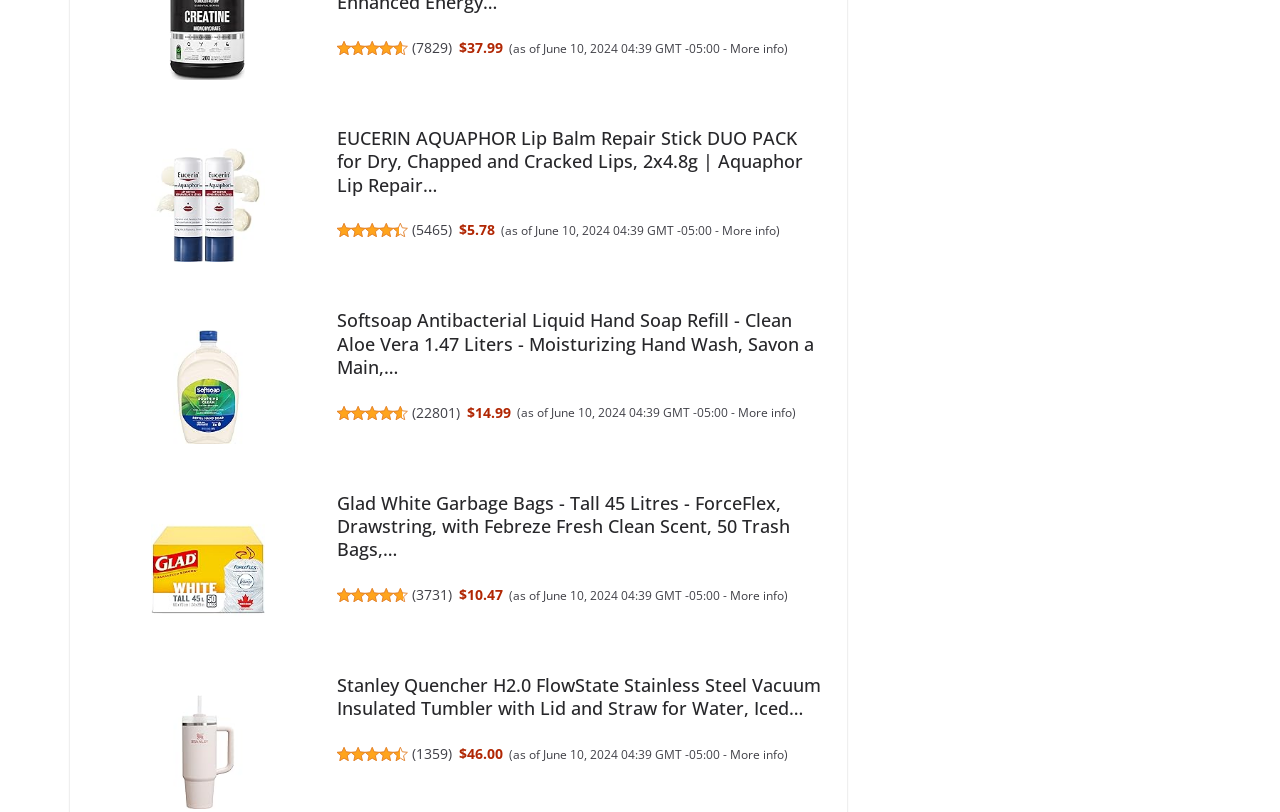Please identify the bounding box coordinates of the area I need to click to accomplish the following instruction: "Check the rating of EUCERIN AQUAPHOR Lip Balm Repair Stick DUO PACK".

[0.263, 0.05, 0.318, 0.068]